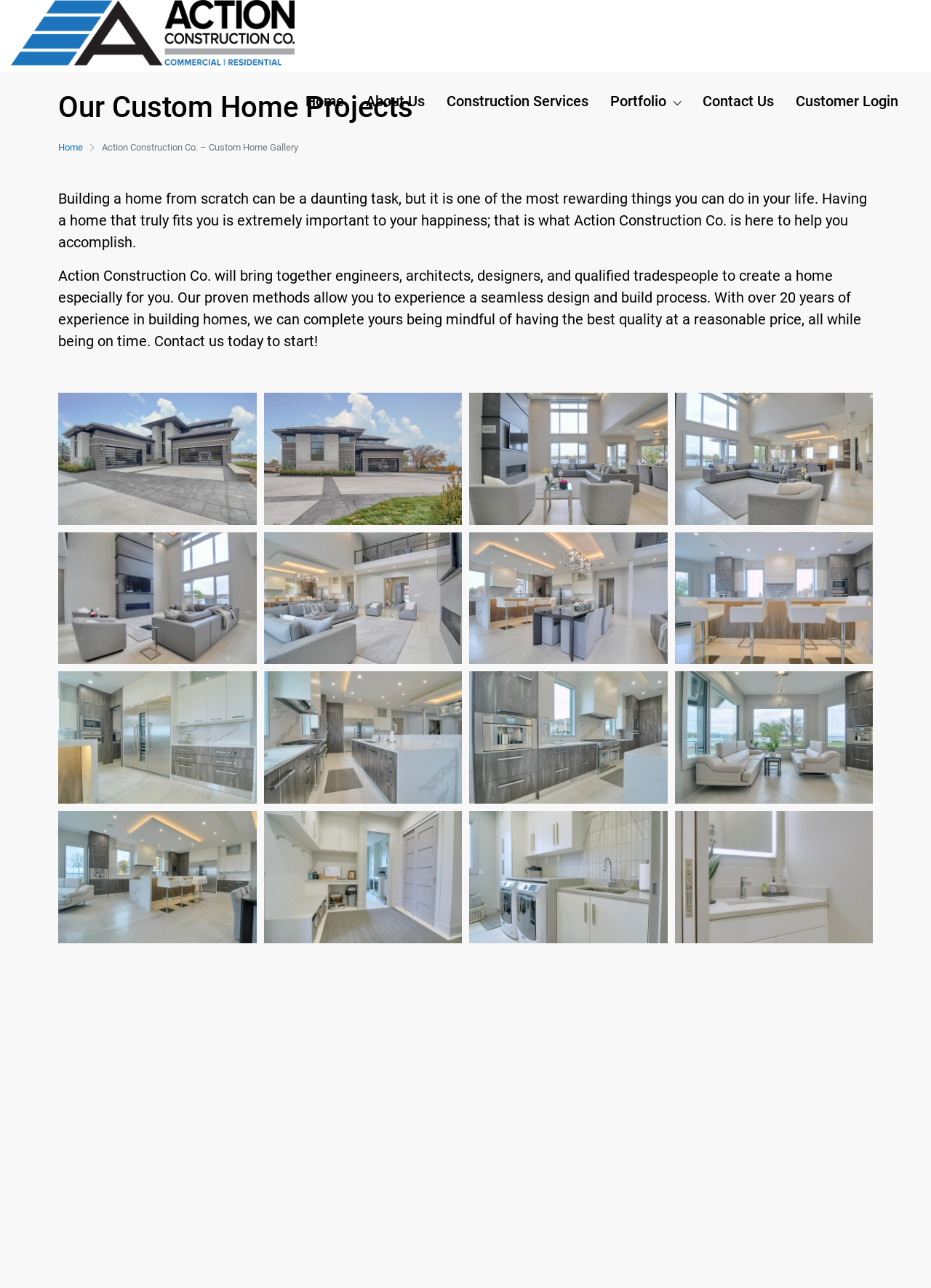What is the main heading displayed on the webpage? Please provide the text.

Our Custom Home Projects